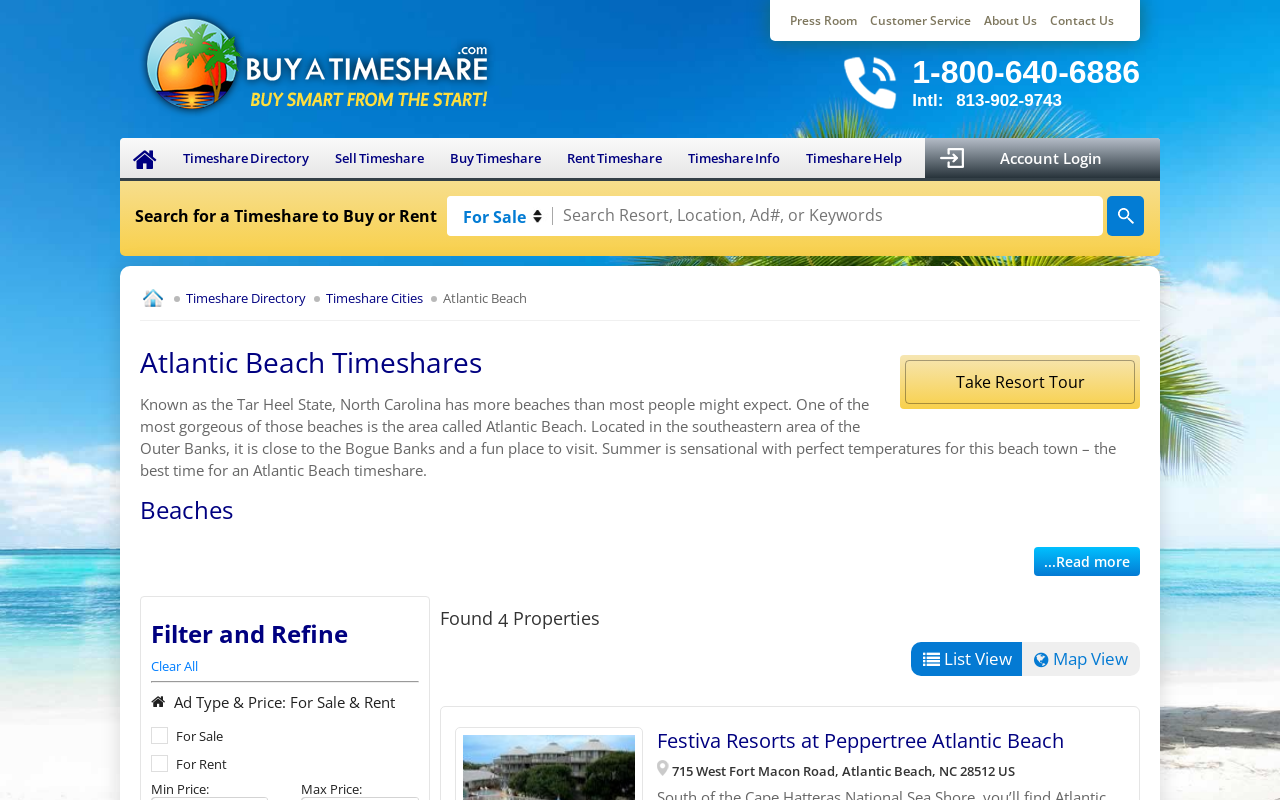Please provide the bounding box coordinates for the element that needs to be clicked to perform the instruction: "Read more about Atlantic Beach". The coordinates must consist of four float numbers between 0 and 1, formatted as [left, top, right, bottom].

[0.808, 0.684, 0.891, 0.72]